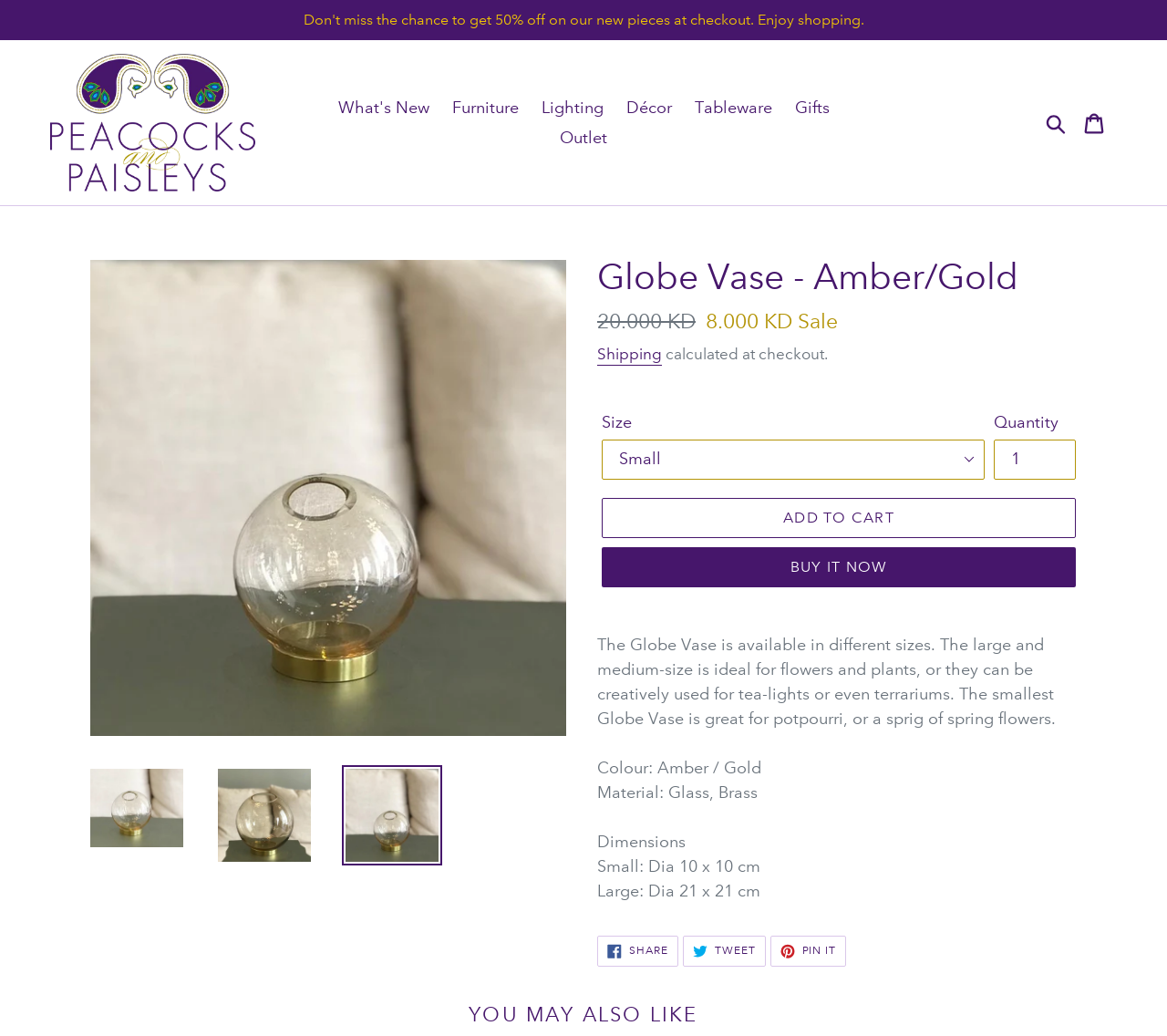Please find the bounding box coordinates for the clickable element needed to perform this instruction: "Click the 'Cart' link".

[0.92, 0.098, 0.957, 0.139]